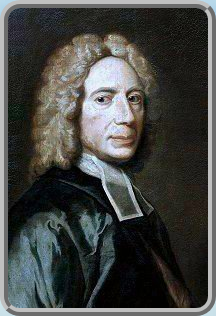Generate a detailed caption for the image.

This portrait depicts Isaac Watts, an influential hymn writer and theologian from the 17th century. Known for his prolific contributions to hymnody, Watts is best remembered for his works that have left a lasting impact on Christian worship. In the image, he showcases a thoughtful expression, reflective of his significant theological insights and profound spirituality. His attire, typical of the era, includes a dark coat and a white neck collar, emphasizing his role as a minister. The painting captures both his intellectual depth and the artistic style prevalent in his time. Isaac Watts lived from 1674 to 1748, and his legacy continues to inspire and shape modern hymnody.